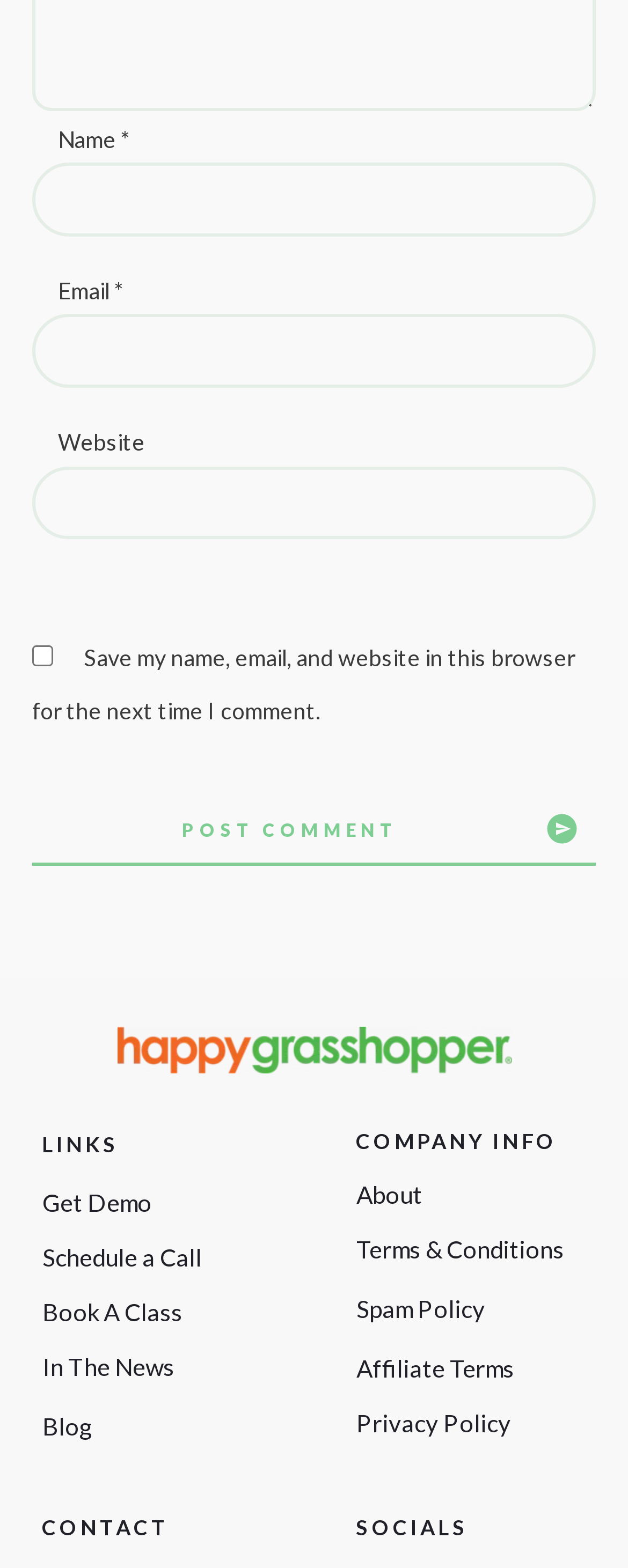Determine the bounding box coordinates of the clickable element to complete this instruction: "Click the POST COMMENT button". Provide the coordinates in the format of four float numbers between 0 and 1, [left, top, right, bottom].

[0.051, 0.505, 0.949, 0.552]